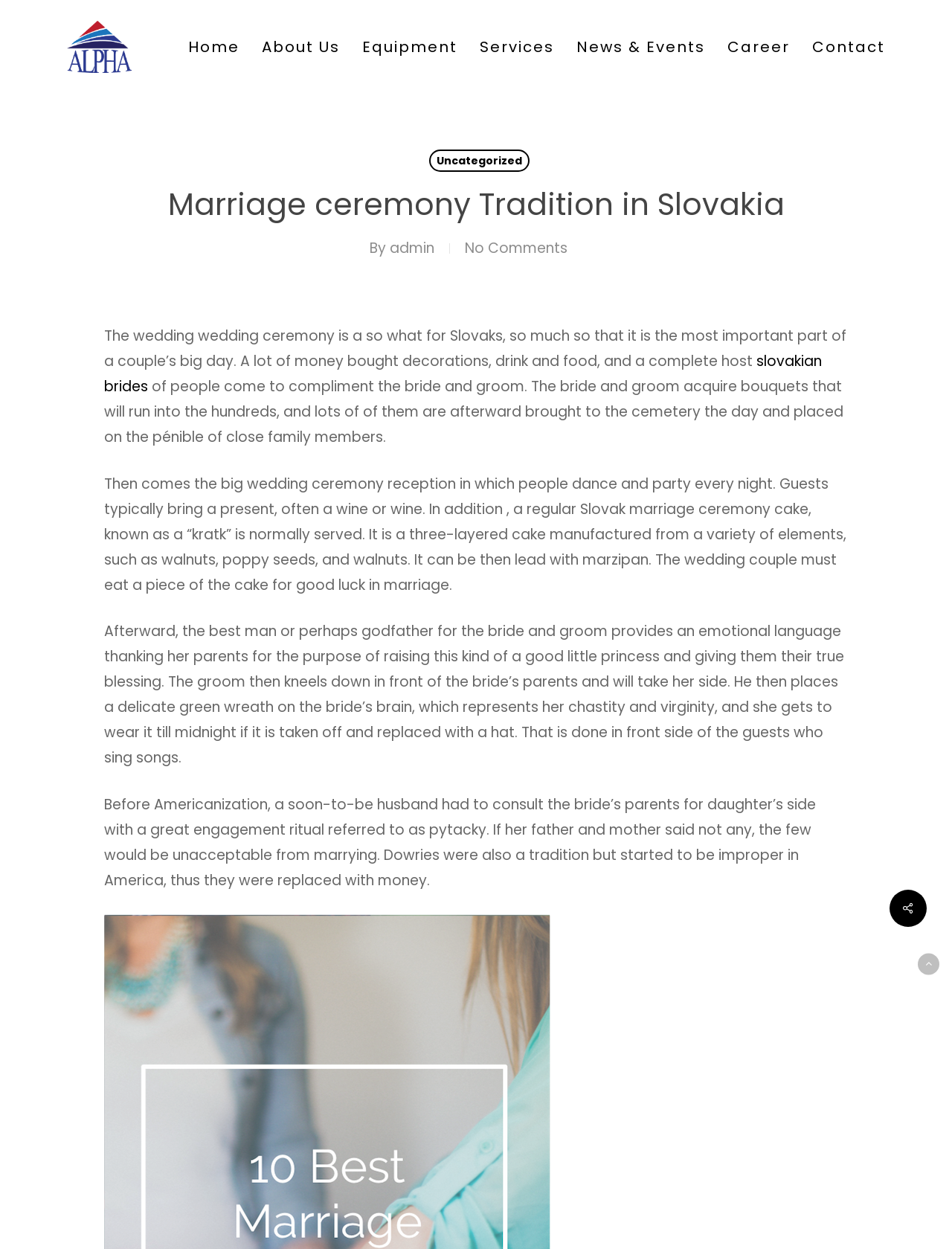Explain the webpage's design and content in an elaborate manner.

The webpage is about the marriage ceremony tradition in Slovakia, specifically highlighting the cultural practices and customs associated with weddings in Slovakia. 

At the top of the page, there is a logo of "Alpha Integrated Energy Services" accompanied by a link to the company's homepage. Below the logo, there is a navigation menu with links to various sections of the website, including "Home", "About Us", "Equipment", "Services", "News & Events", "Career", and "Contact". 

The main content of the page is a blog post about the marriage ceremony tradition in Slovakia. The post is divided into several paragraphs, each describing a different aspect of Slovakian wedding customs. The text is accompanied by no images. 

On the right side of the page, there is a sidebar with links to other categories, including "Uncategorized". 

At the bottom of the page, there are social media links and a copyright symbol.